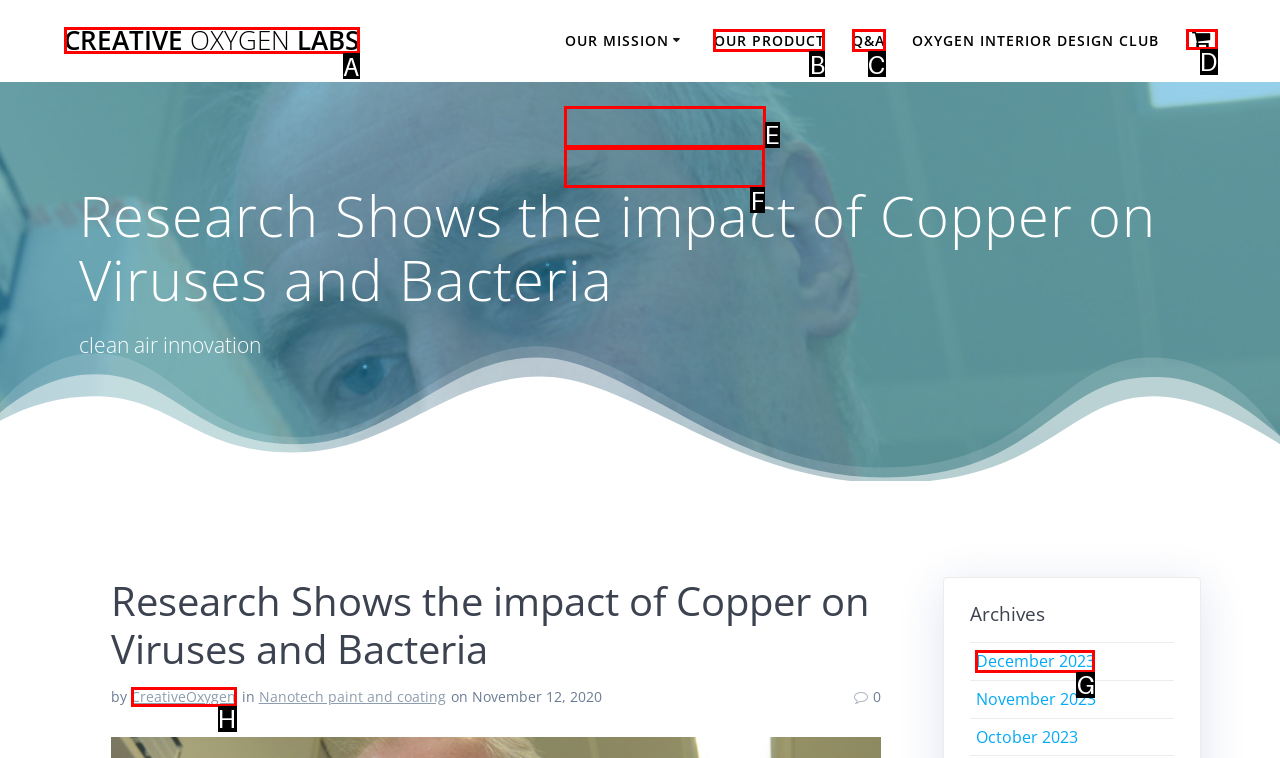Indicate the HTML element to be clicked to accomplish this task: view news release Respond using the letter of the correct option.

E